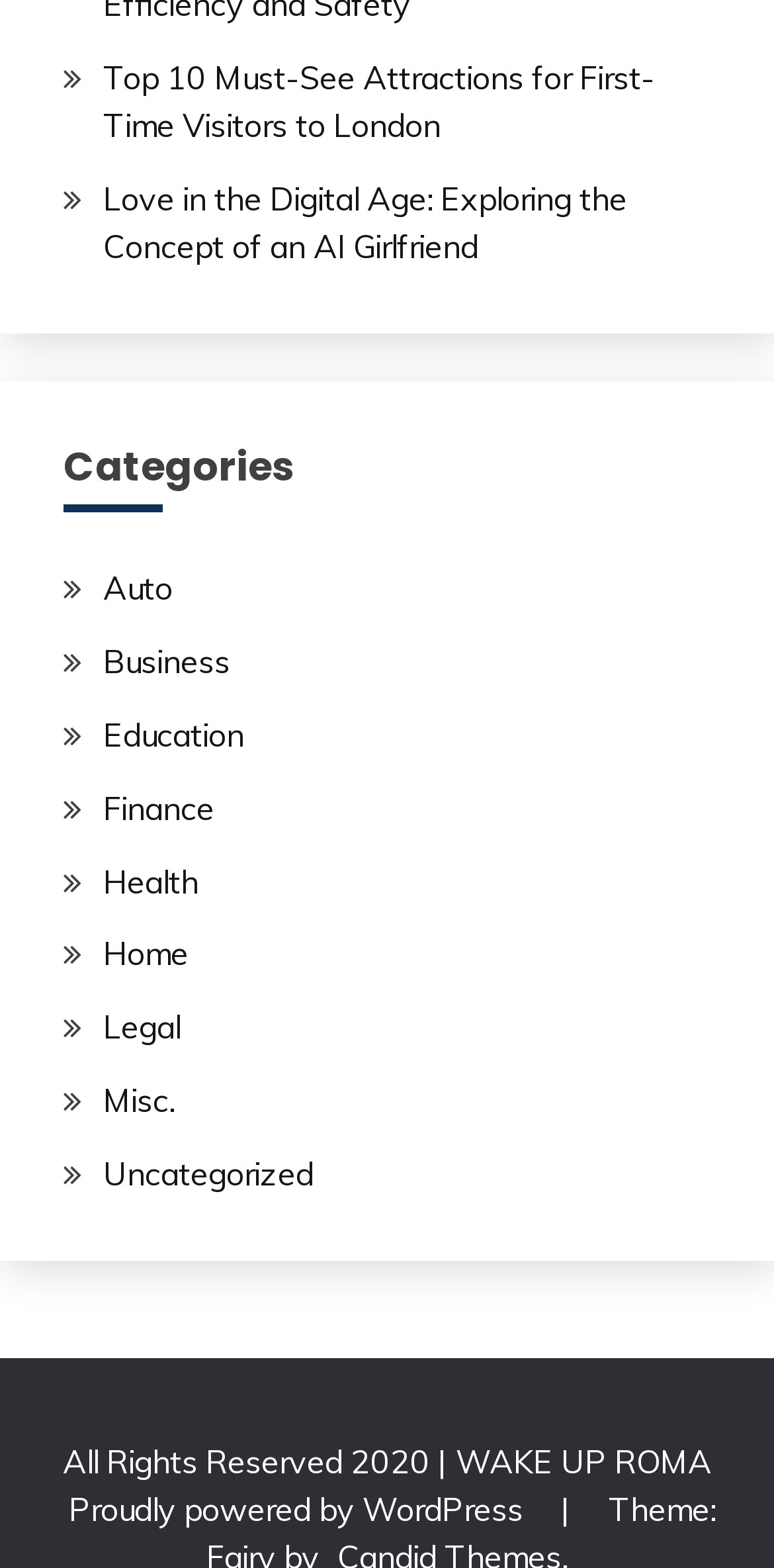Please determine the bounding box coordinates of the element's region to click in order to carry out the following instruction: "Browse Auto category". The coordinates should be four float numbers between 0 and 1, i.e., [left, top, right, bottom].

[0.133, 0.363, 0.223, 0.388]